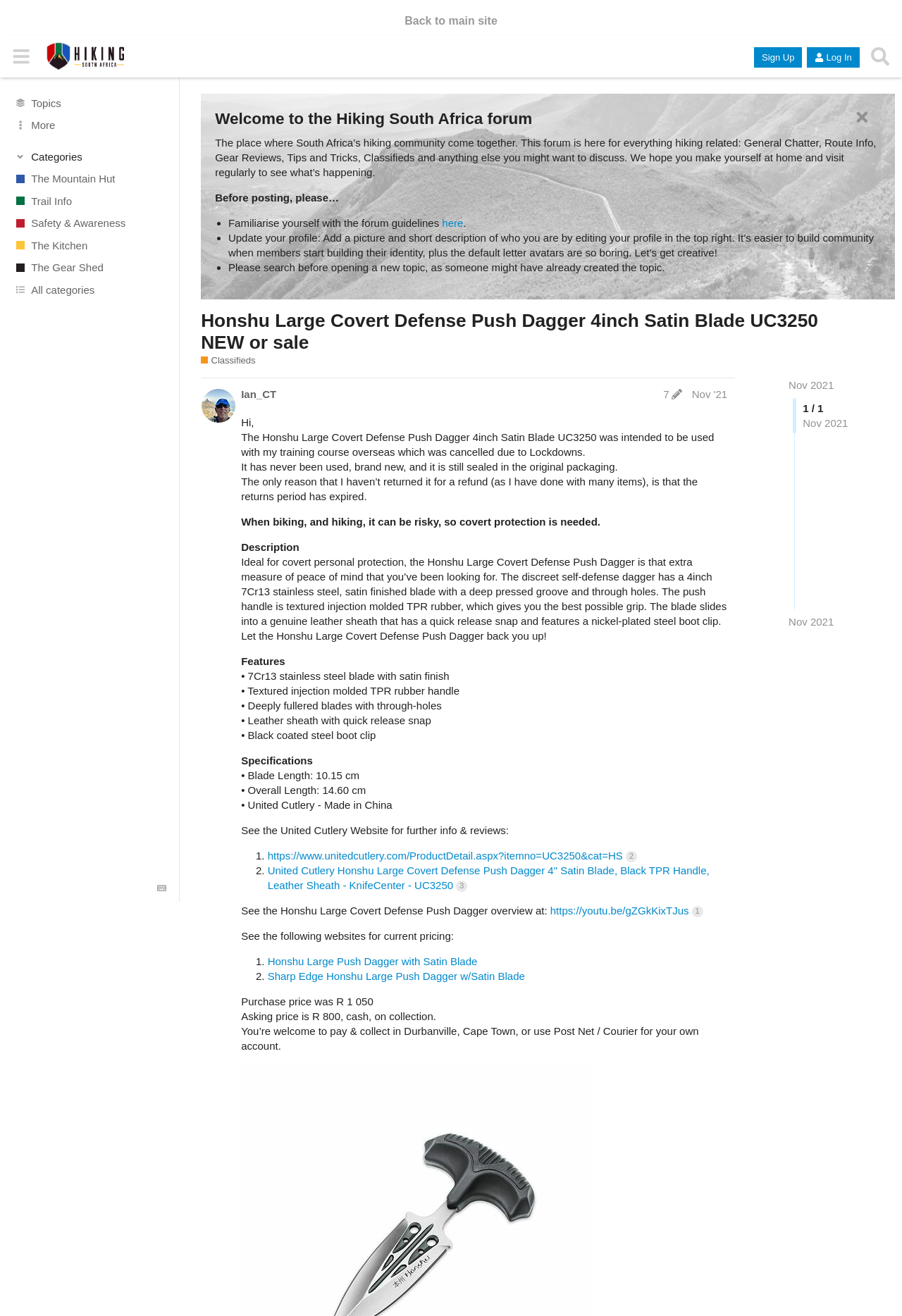Please provide the bounding box coordinate of the region that matches the element description: Back to main site. Coordinates should be in the format (top-left x, top-left y, bottom-right x, bottom-right y) and all values should be between 0 and 1.

[0.437, 0.011, 0.563, 0.02]